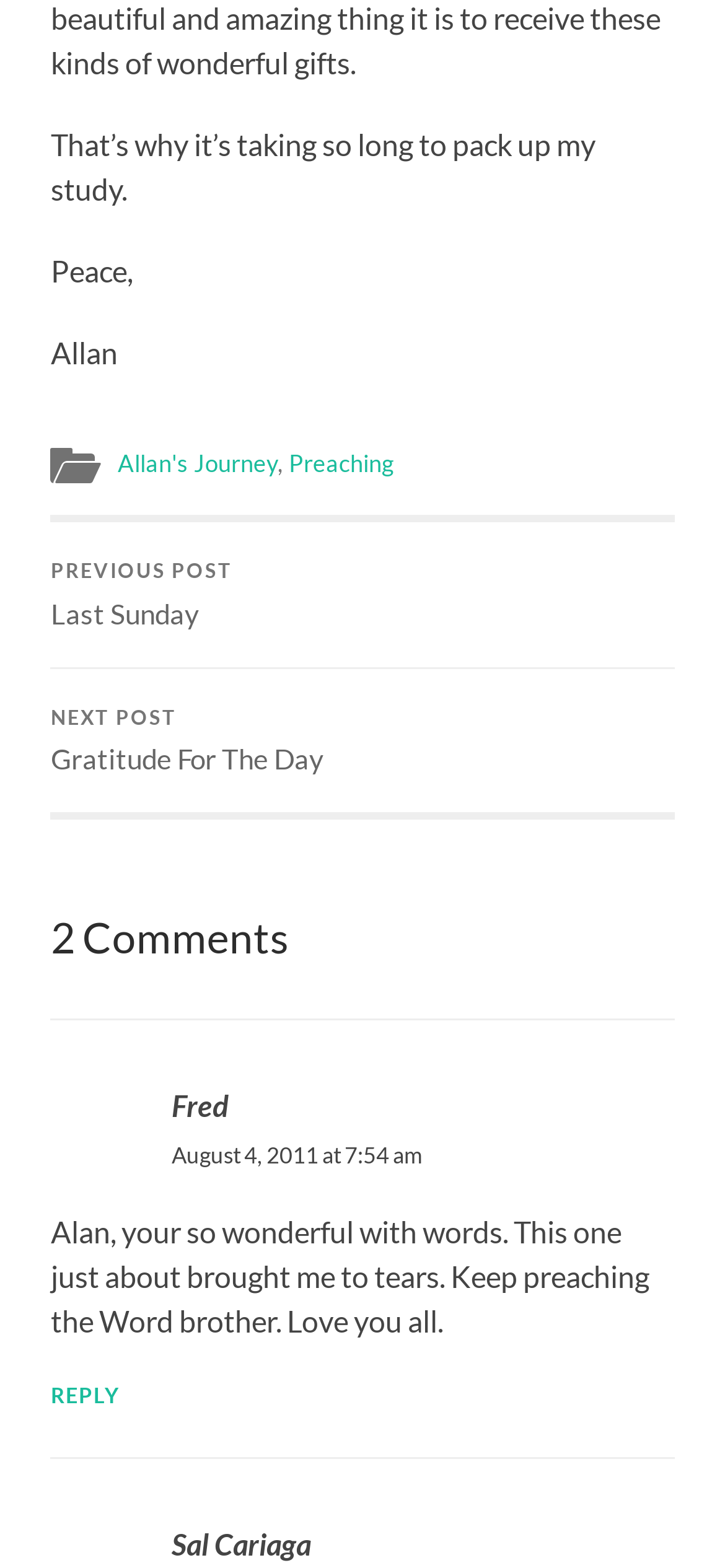Identify and provide the bounding box coordinates of the UI element described: "Allan's Journey". The coordinates should be formatted as [left, top, right, bottom], with each number being a float between 0 and 1.

[0.162, 0.286, 0.383, 0.305]